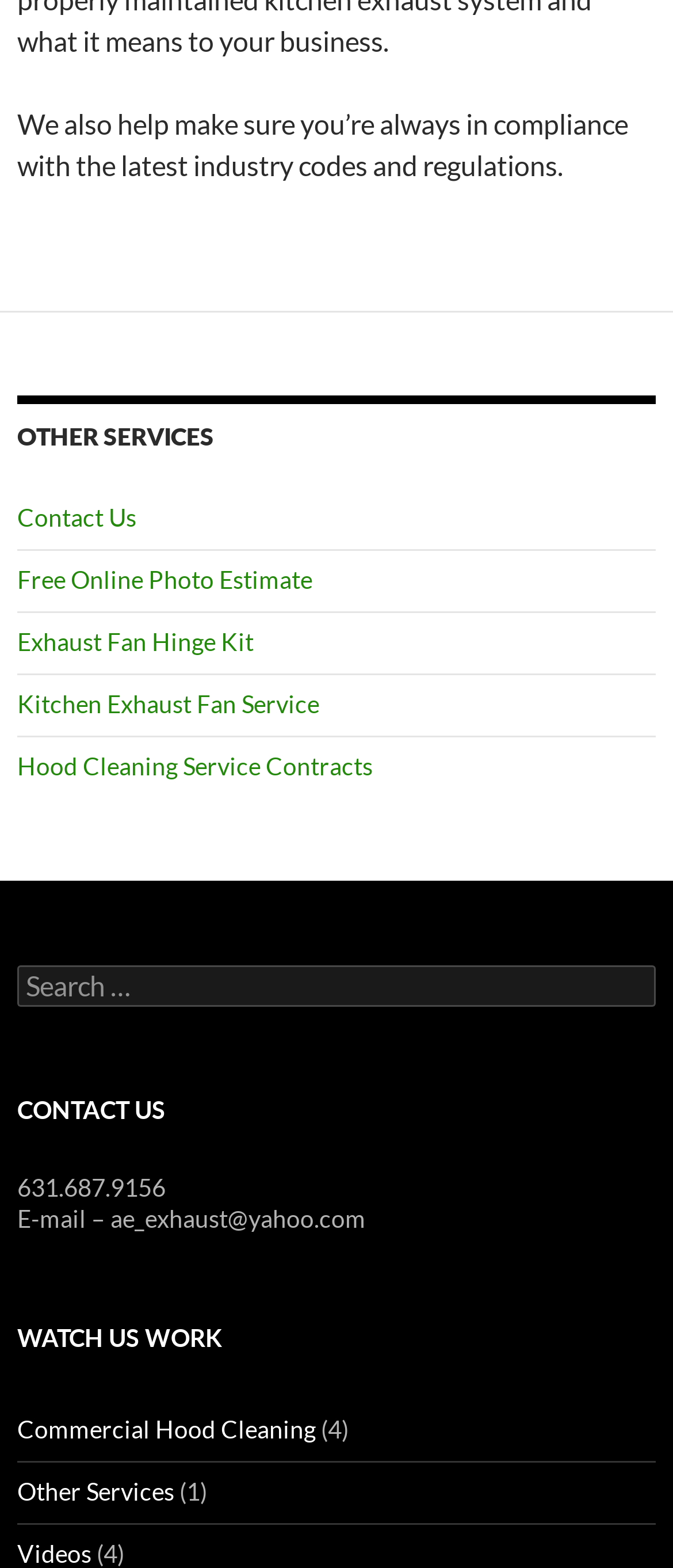Show the bounding box coordinates for the element that needs to be clicked to execute the following instruction: "Search for something". Provide the coordinates in the form of four float numbers between 0 and 1, i.e., [left, top, right, bottom].

[0.026, 0.616, 0.974, 0.643]